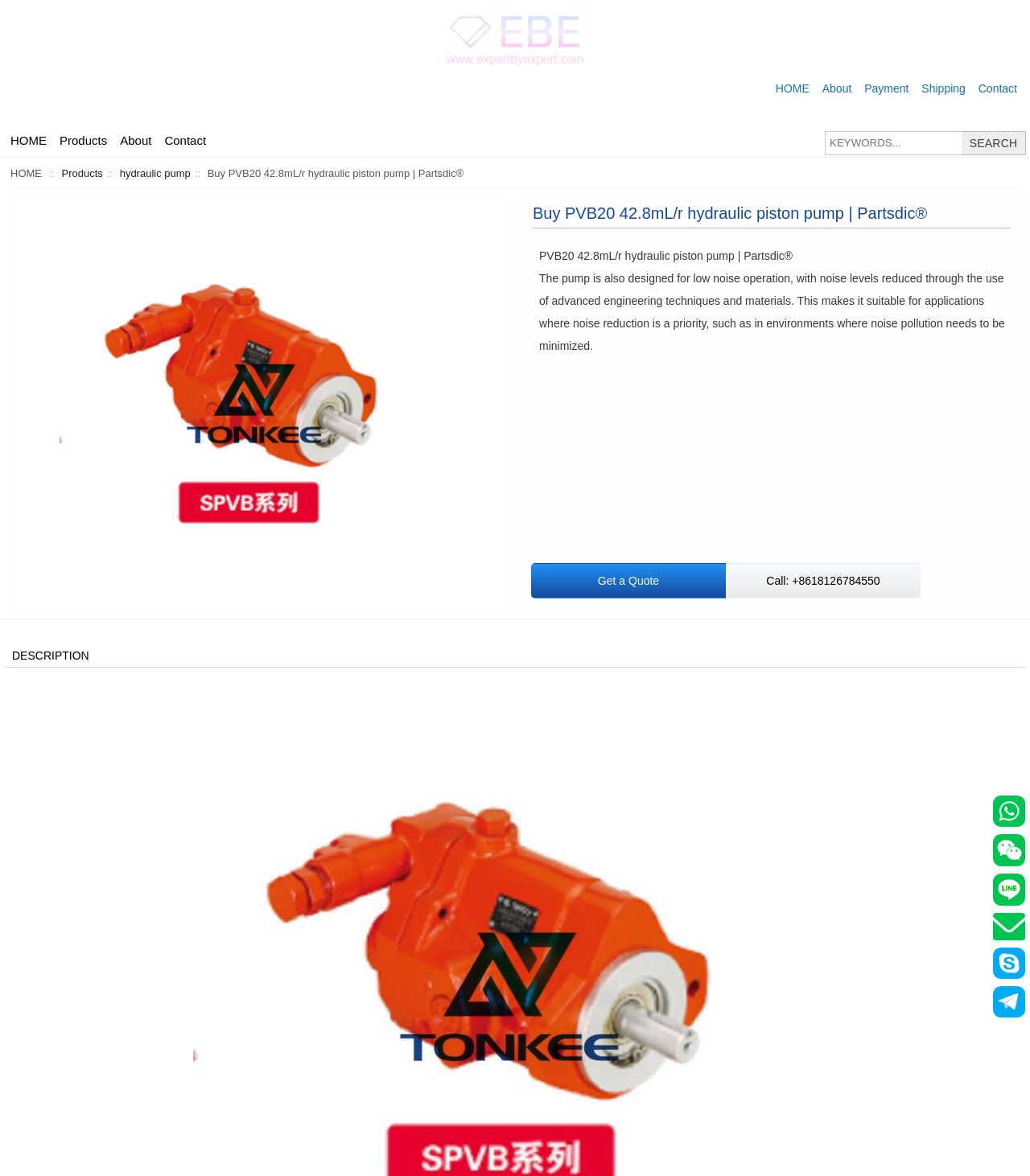Locate the bounding box coordinates of the area where you should click to accomplish the instruction: "search for keywords".

[0.801, 0.112, 0.934, 0.132]